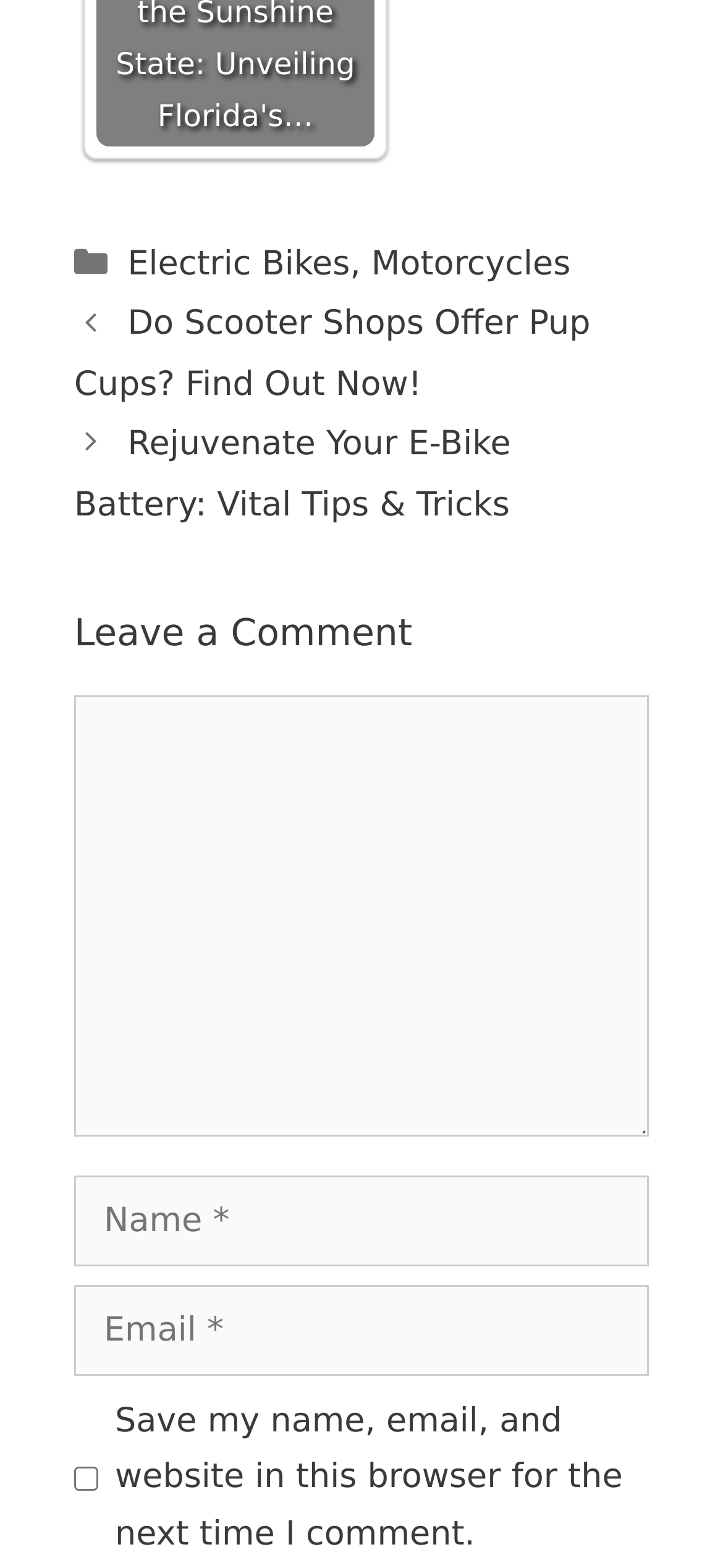Identify the bounding box coordinates for the UI element mentioned here: "Electric Bikes". Provide the coordinates as four float values between 0 and 1, i.e., [left, top, right, bottom].

[0.176, 0.156, 0.484, 0.181]